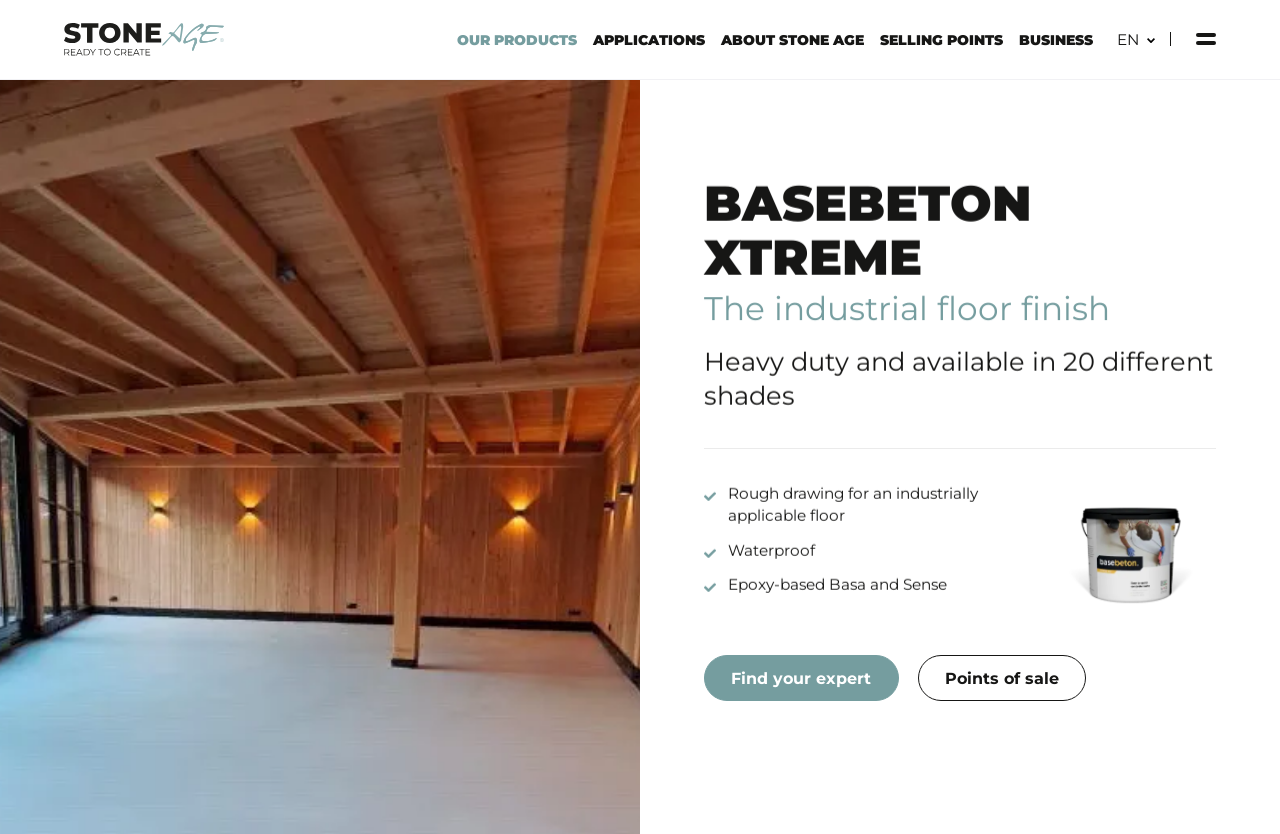Can you provide the bounding box coordinates for the element that should be clicked to implement the instruction: "Find your expert"?

[0.55, 0.785, 0.702, 0.84]